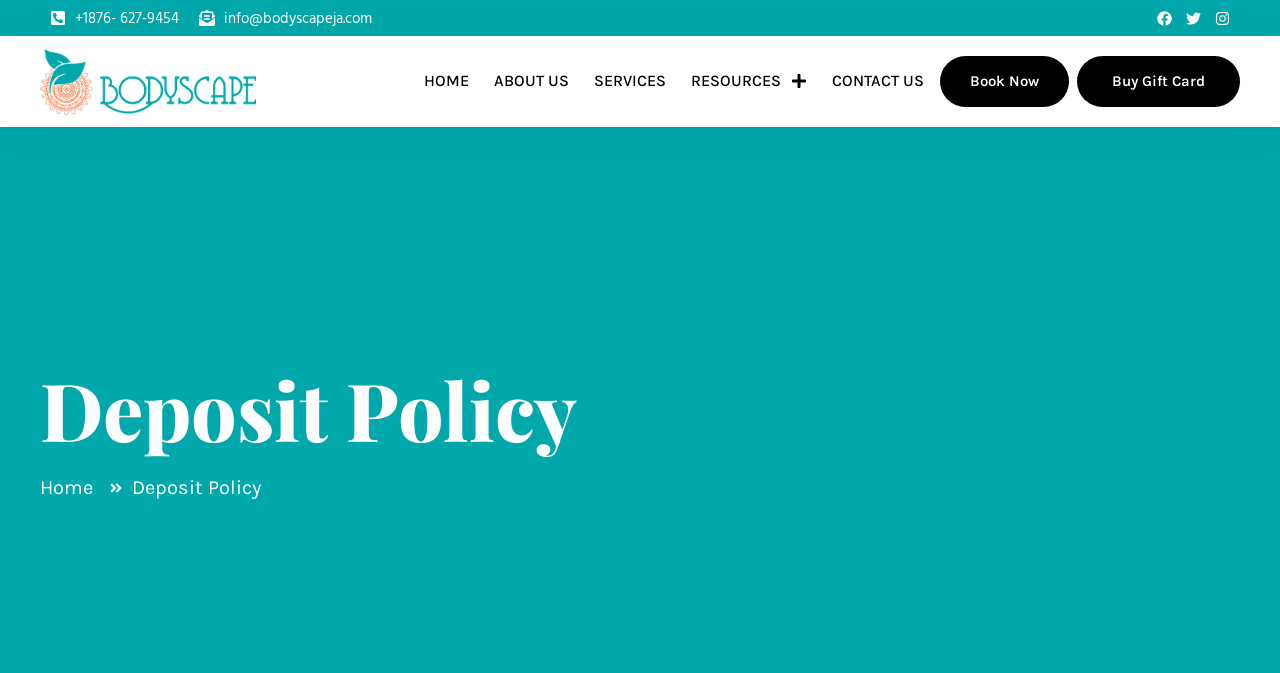Use the information in the screenshot to answer the question comprehensively: What is the last link in the top navigation menu?

I looked at the top navigation menu and found the links in order, which are HOME, ABOUT US, SERVICES, RESOURCES, and CONTACT US. The last one is CONTACT US.